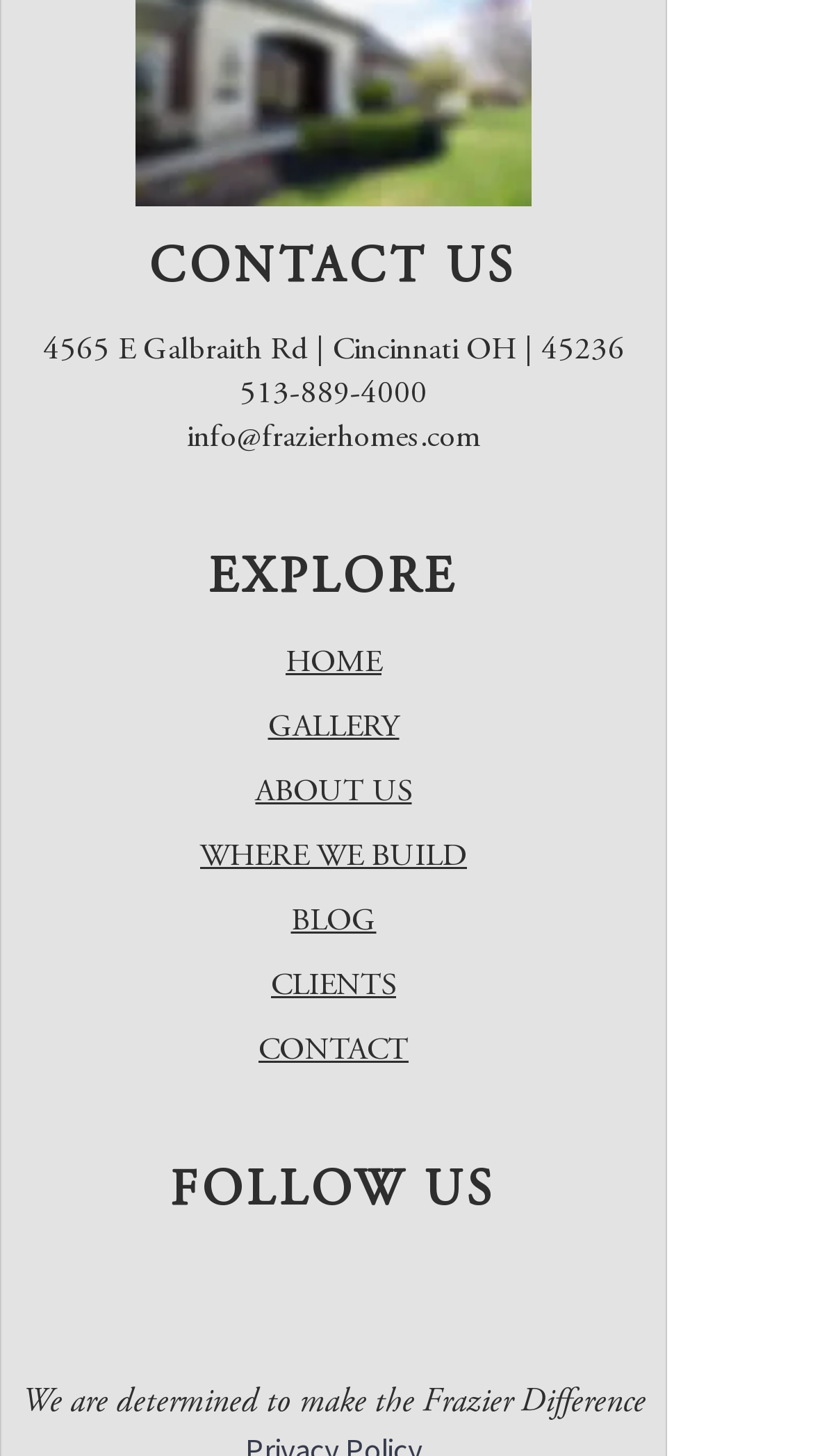Identify the bounding box coordinates of the element that should be clicked to fulfill this task: "Call 513-889-4000". The coordinates should be provided as four float numbers between 0 and 1, i.e., [left, top, right, bottom].

[0.295, 0.261, 0.526, 0.282]